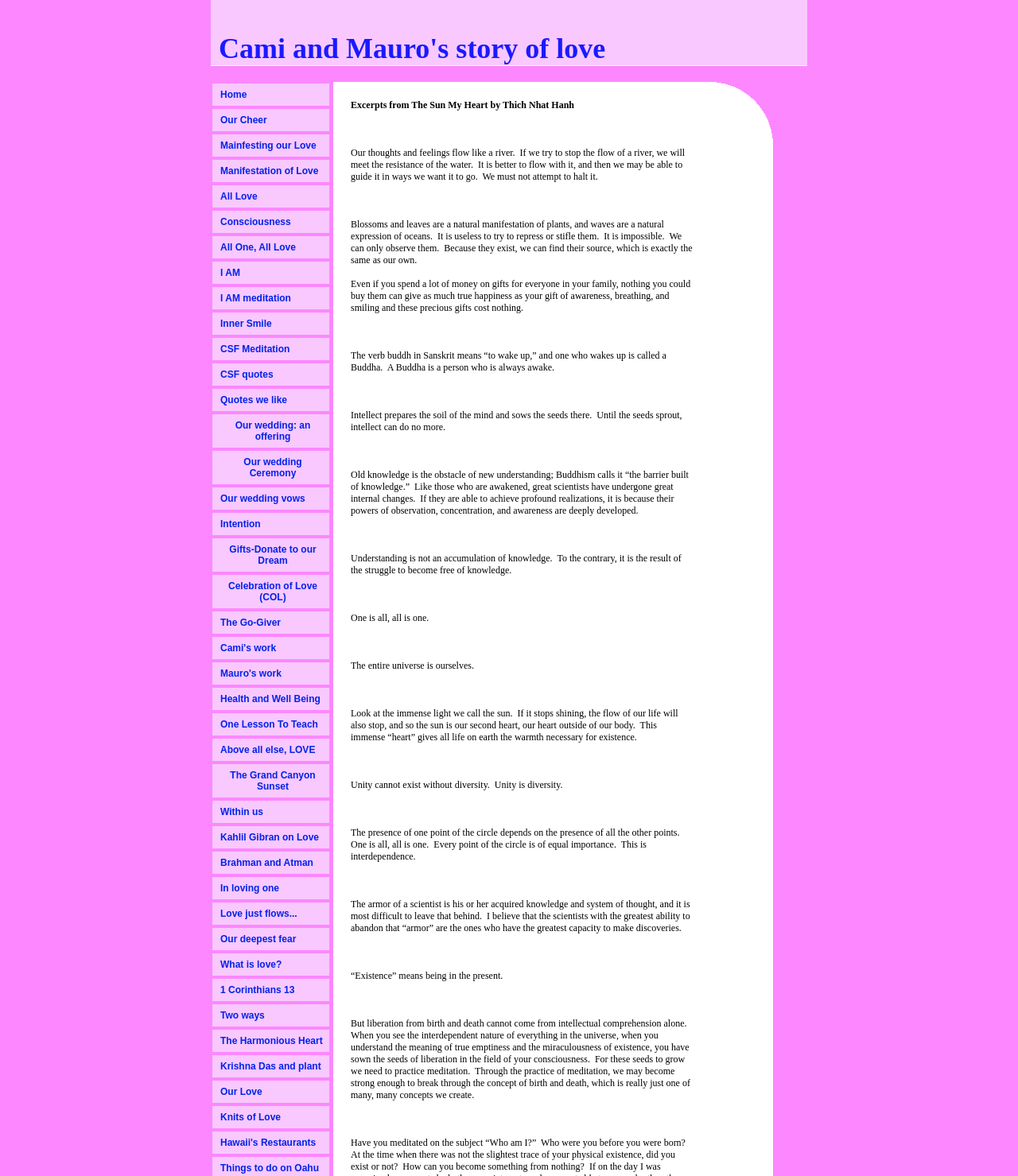Based on the element description Krishna Das and plant, identify the bounding box of the UI element in the given webpage screenshot. The coordinates should be in the format (top-left x, top-left y, bottom-right x, bottom-right y) and must be between 0 and 1.

[0.209, 0.897, 0.323, 0.916]